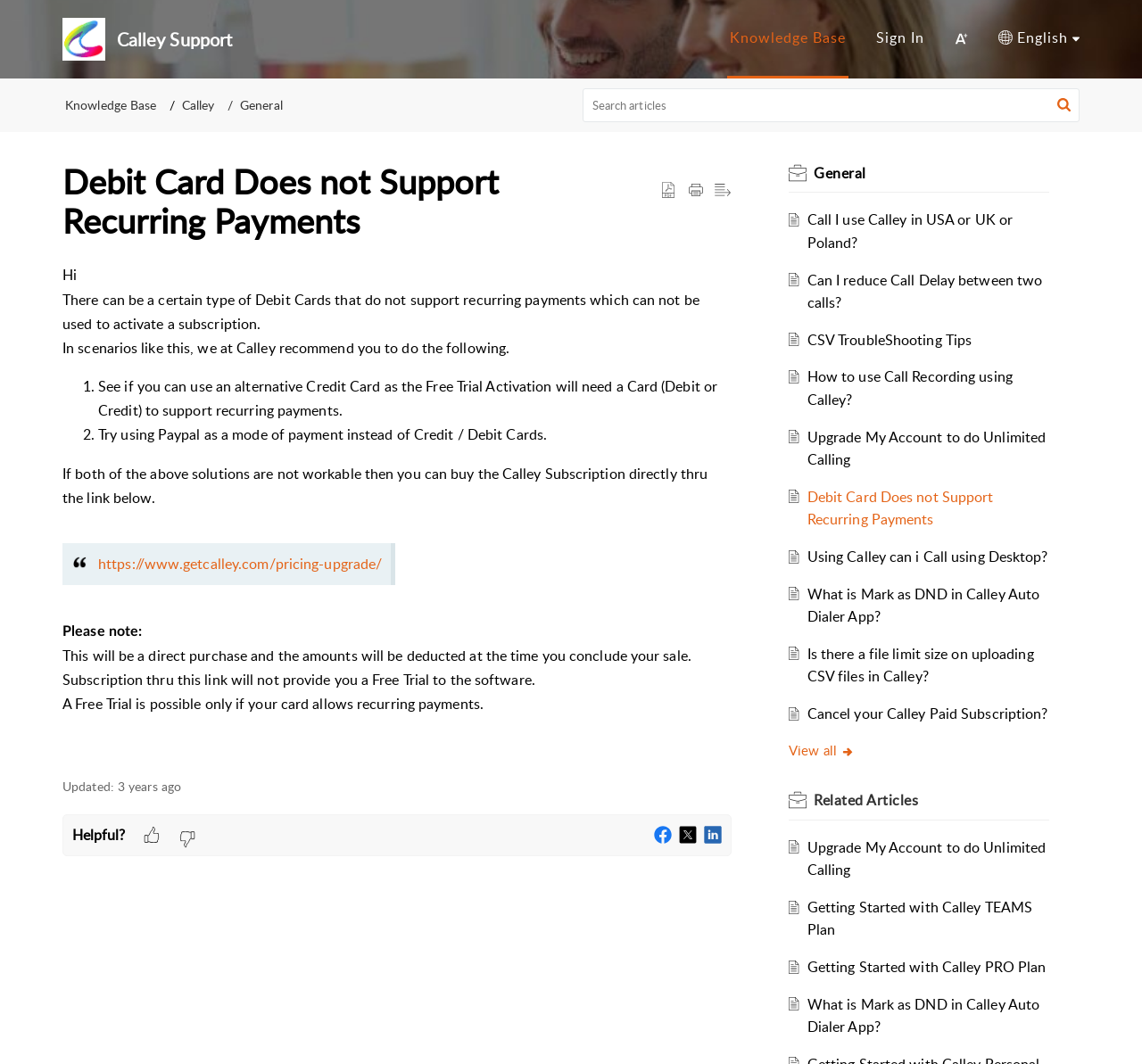What is the language of the webpage?
Refer to the image and give a detailed answer to the query.

The language of the webpage is English, as indicated by the 'English' option in the top-right corner of the page.